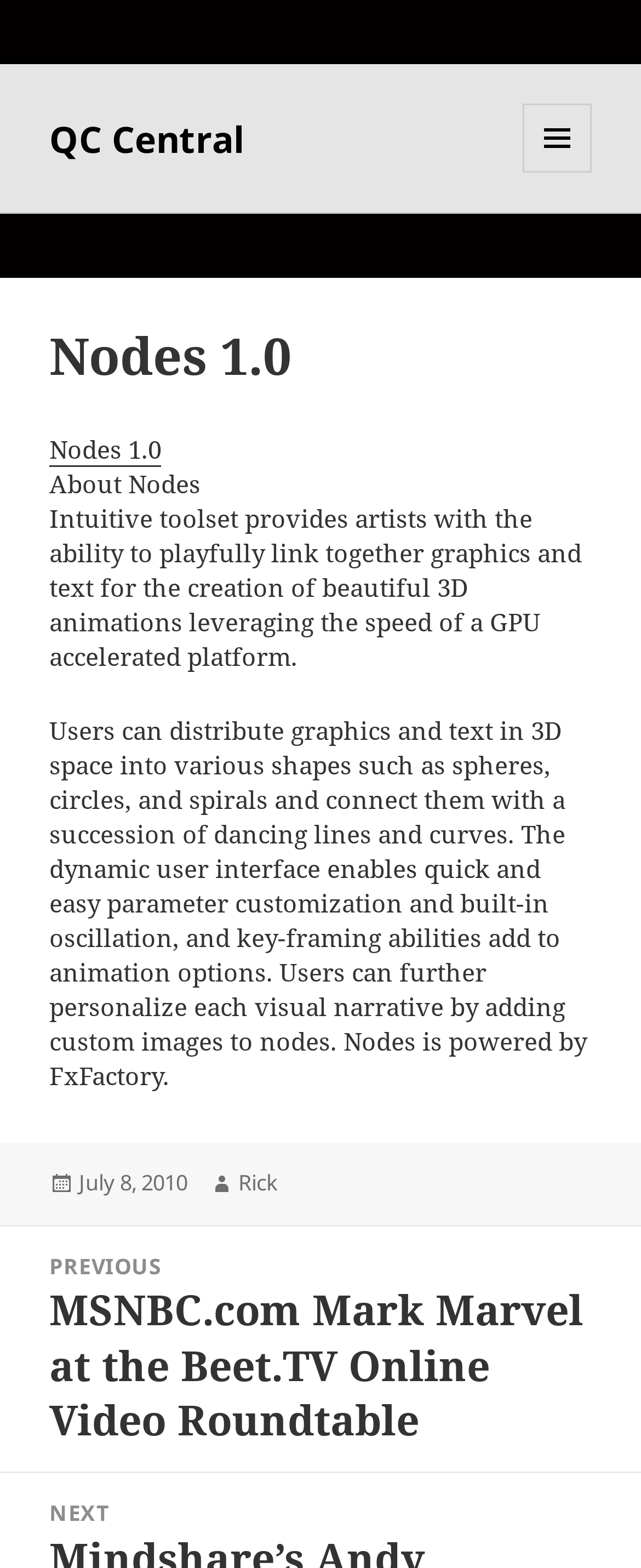Using the element description: "QC Central", determine the bounding box coordinates for the specified UI element. The coordinates should be four float numbers between 0 and 1, [left, top, right, bottom].

[0.077, 0.072, 0.382, 0.104]